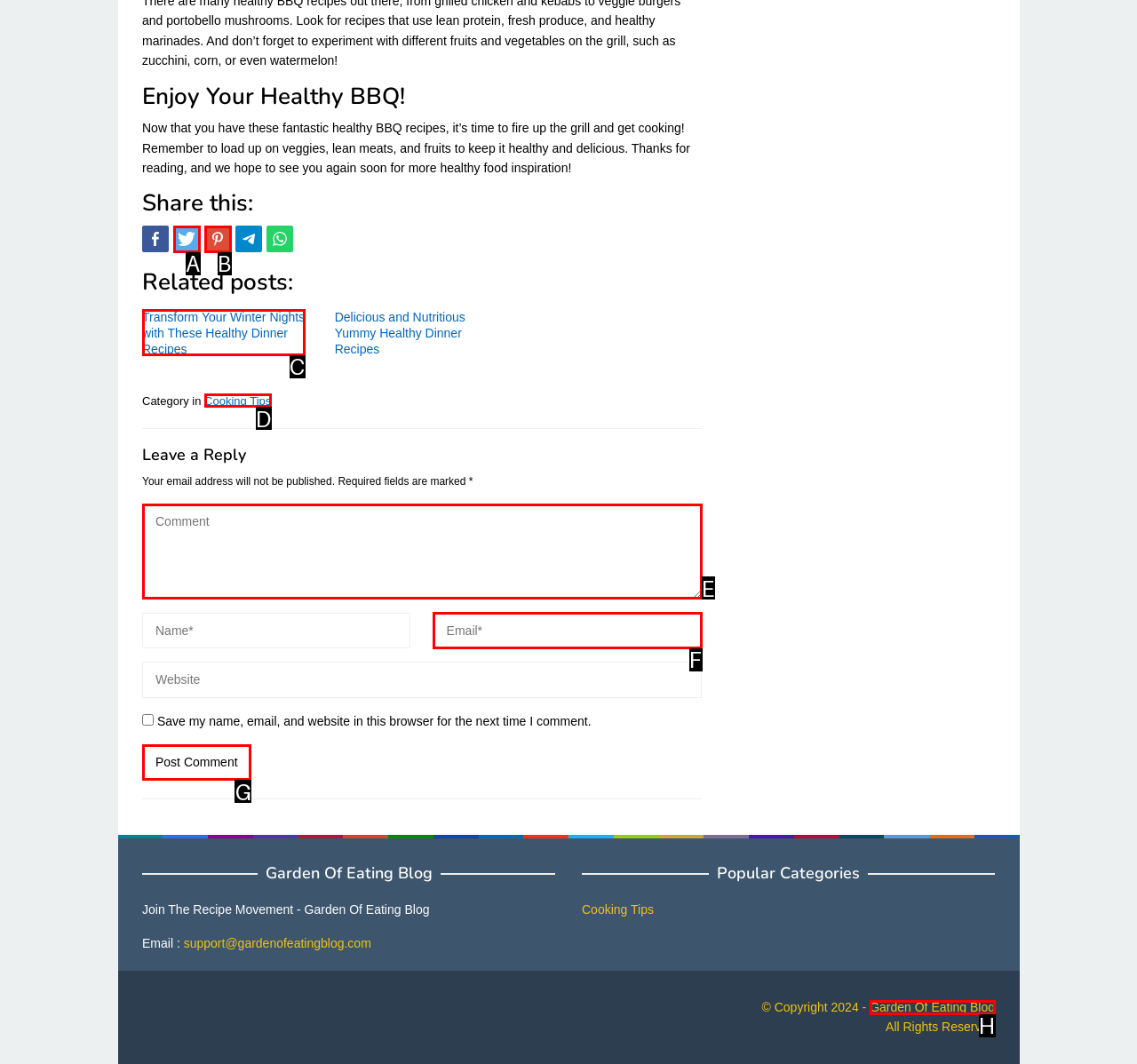Specify which UI element should be clicked to accomplish the task: Read related post. Answer with the letter of the correct choice.

C